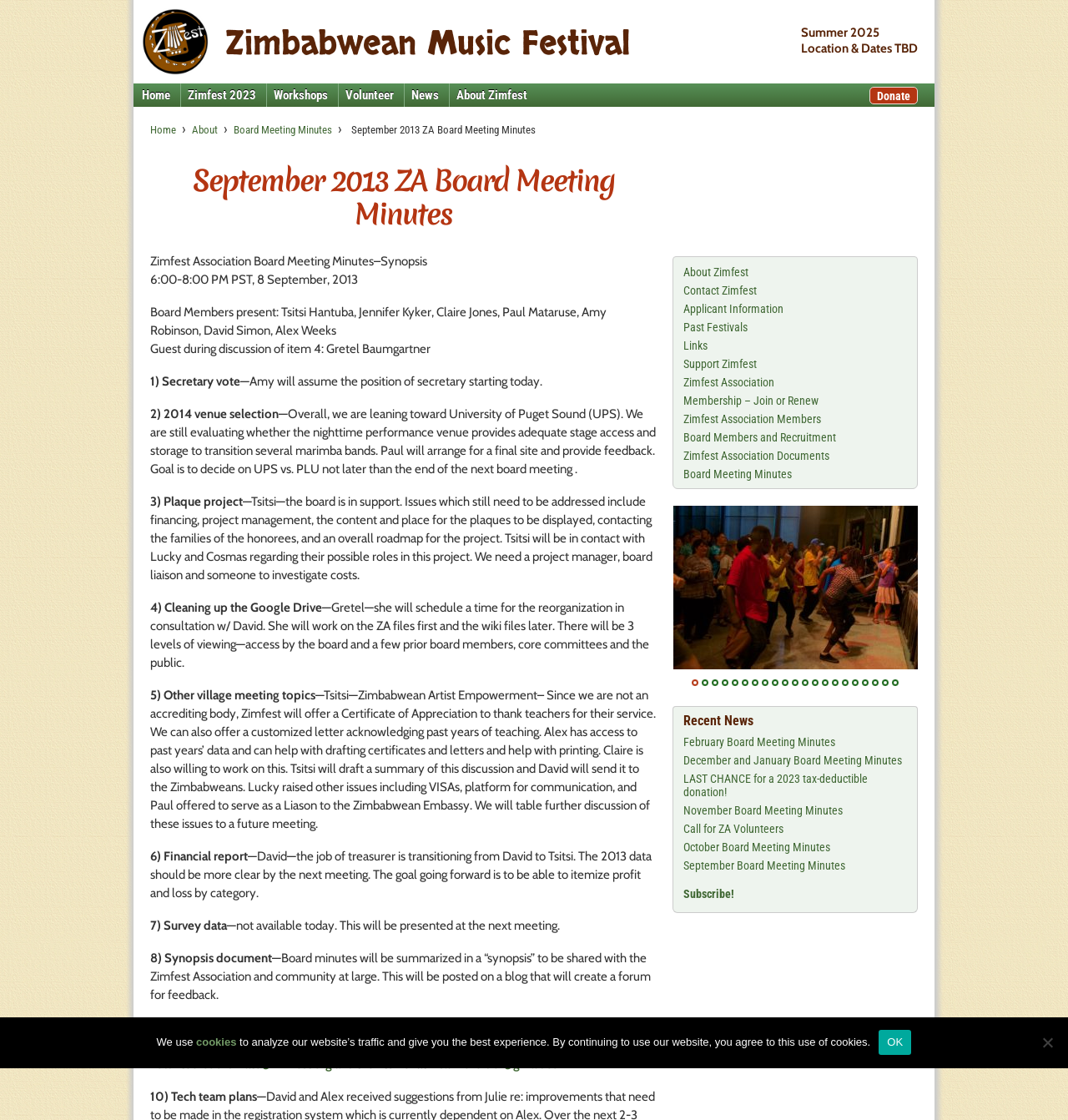Please locate the bounding box coordinates of the element that should be clicked to achieve the given instruction: "Click Donate".

[0.814, 0.077, 0.859, 0.093]